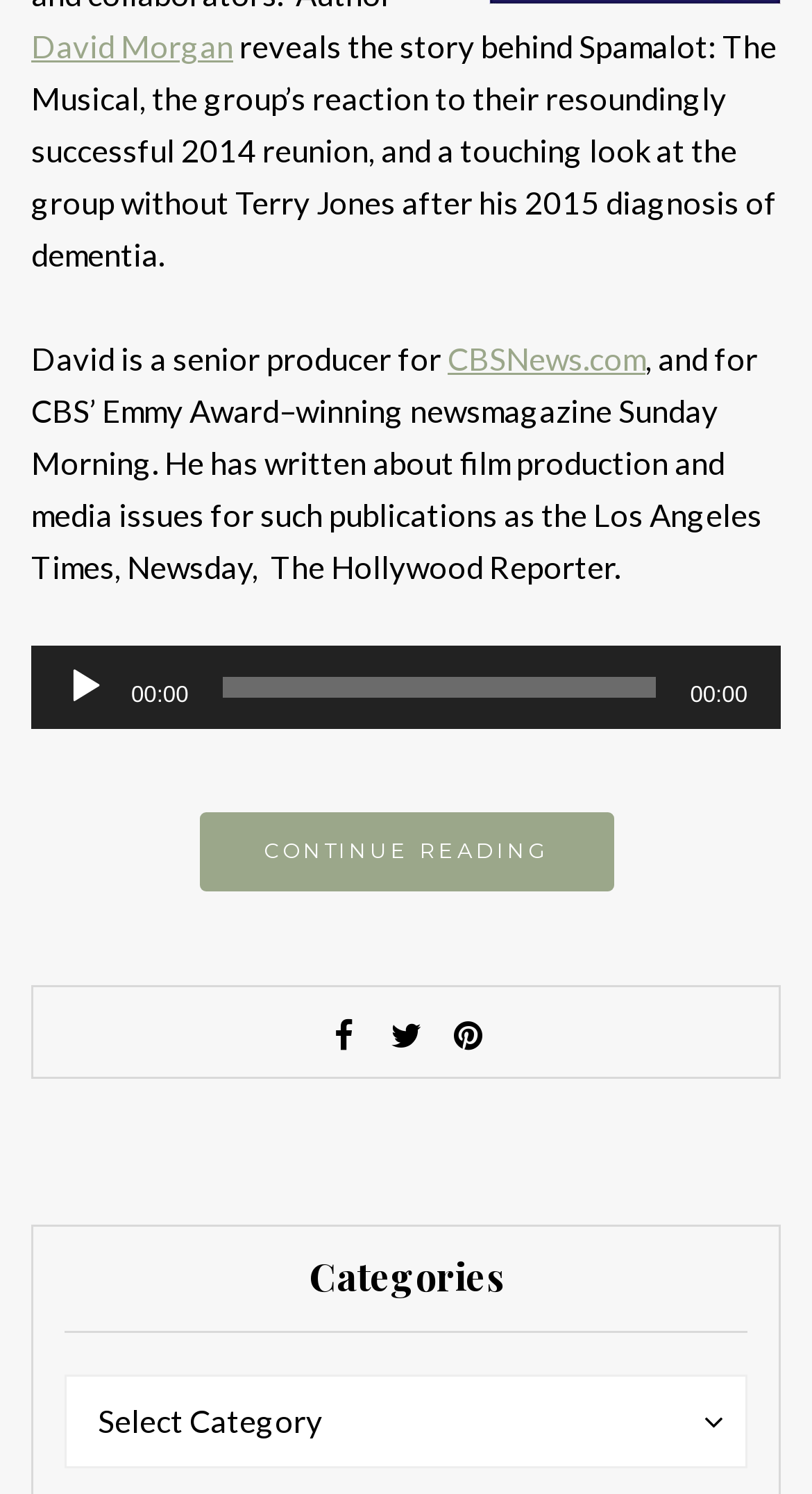Please identify the bounding box coordinates of the area that needs to be clicked to fulfill the following instruction: "continue reading."

[0.245, 0.544, 0.755, 0.597]